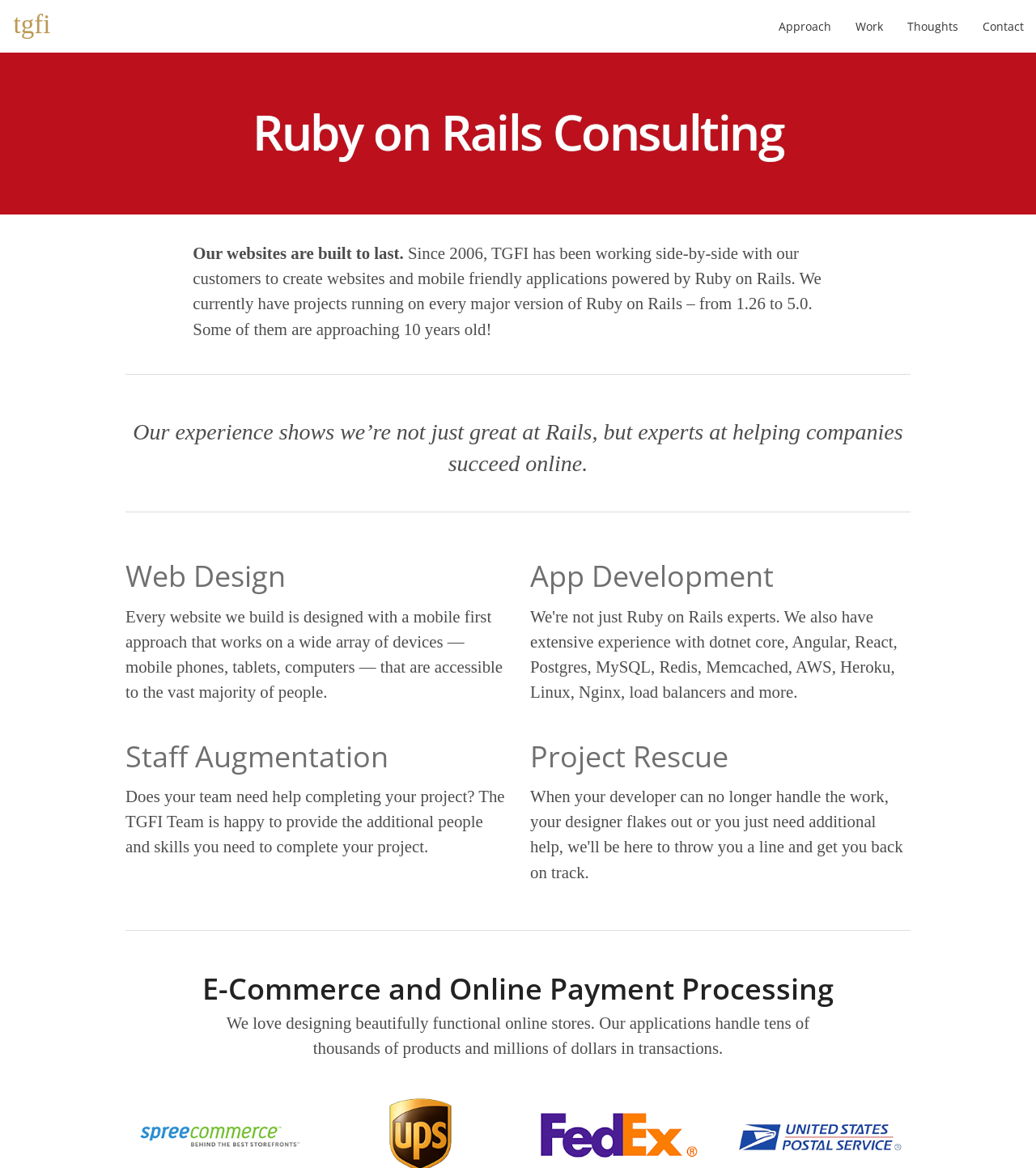What is the approach used for website design?
Answer the question with a detailed and thorough explanation.

The approach used for website design is obtained from the StaticText element 'Every website we build is designed with a mobile first approach...' with bounding box coordinates [0.121, 0.52, 0.485, 0.6].